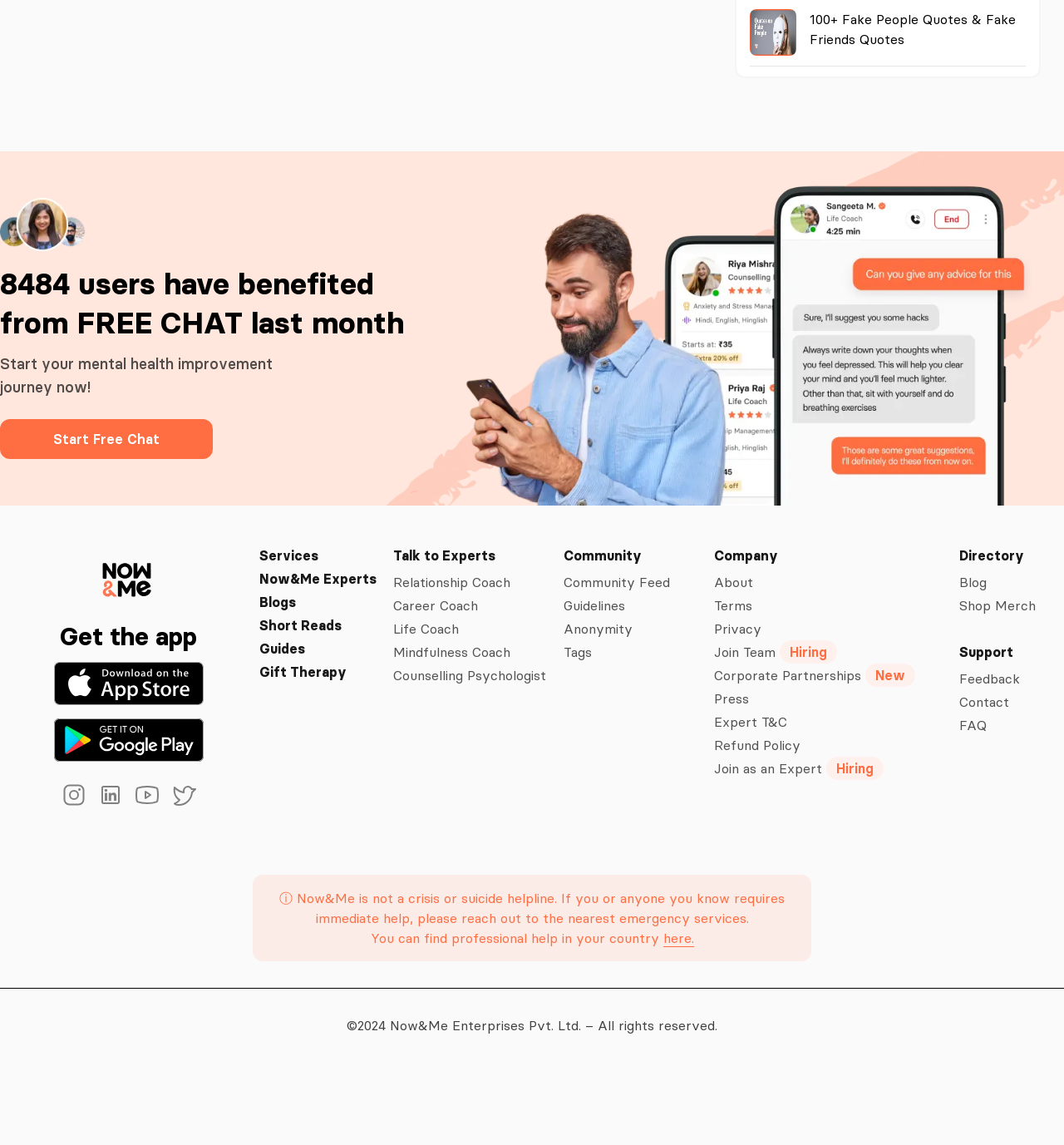Identify the bounding box coordinates of the region that needs to be clicked to carry out this instruction: "Download on the App Store". Provide these coordinates as four float numbers ranging from 0 to 1, i.e., [left, top, right, bottom].

[0.051, 0.578, 0.191, 0.616]